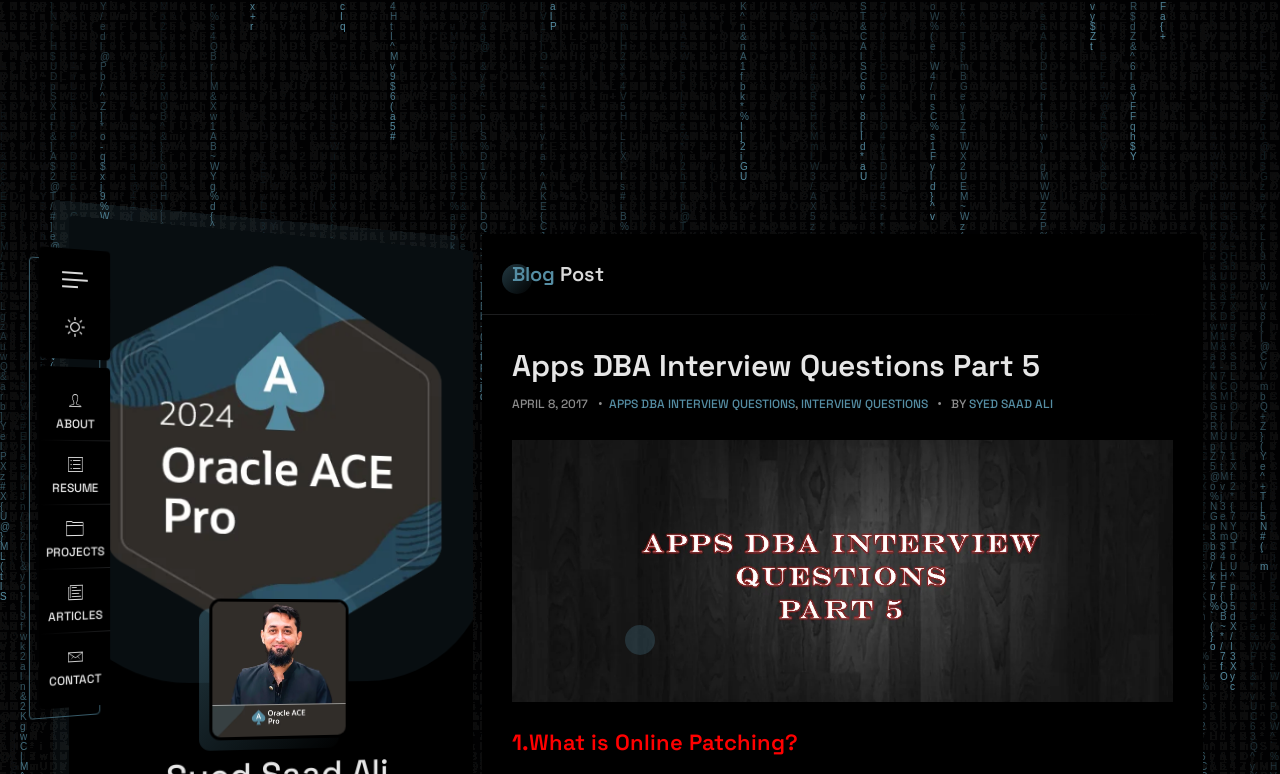Please analyze the image and provide a thorough answer to the question:
What is the title of the blog post?

The title of the blog post can be determined by looking at the heading 'Apps DBA Interview Questions Part 5' which is located above the blog post content and has a bounding box coordinate of [0.4, 0.445, 0.917, 0.499]. This heading is likely to be the title of the blog post.